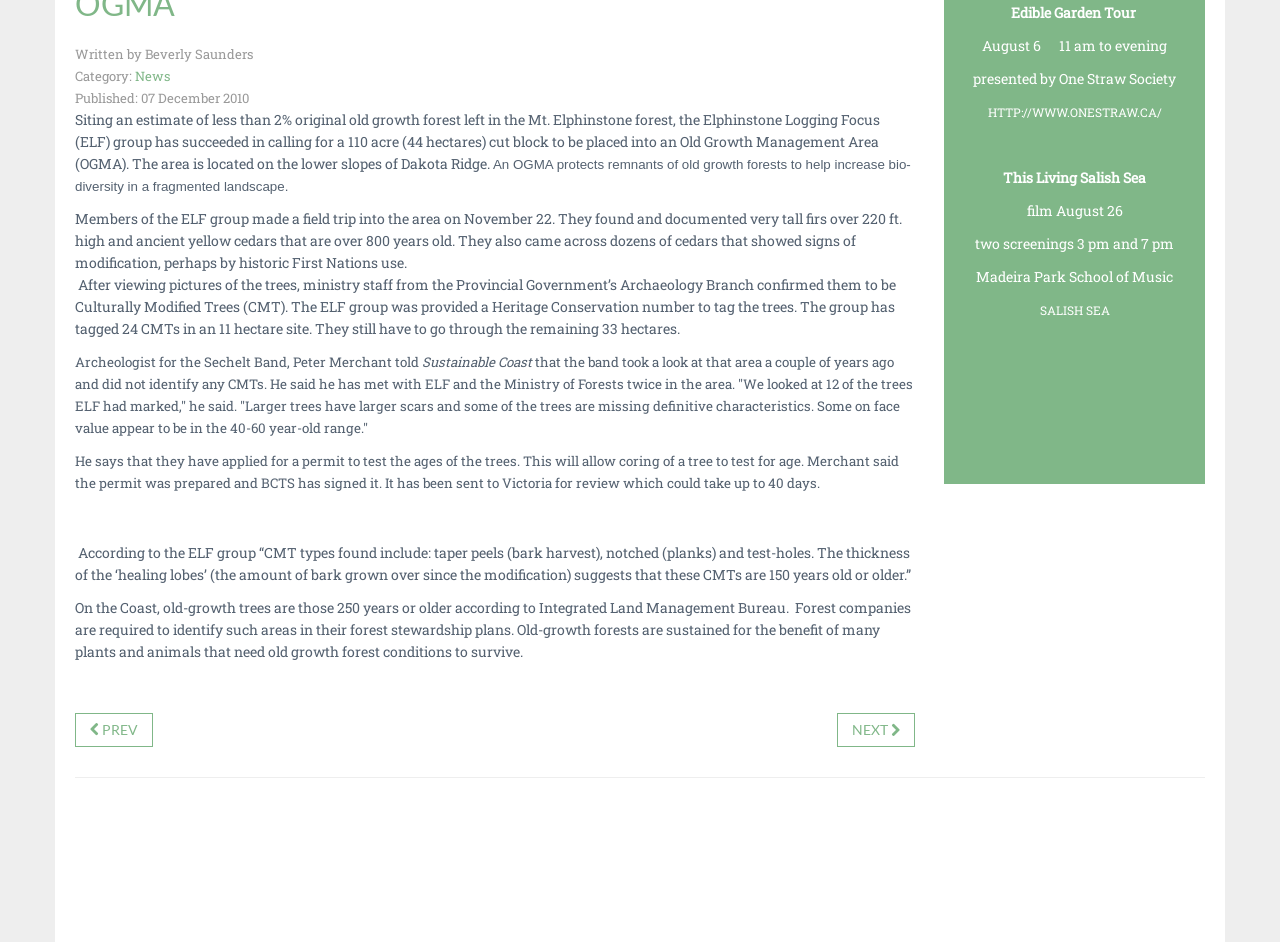Using the provided element description: "Privacy Policy", determine the bounding box coordinates of the corresponding UI element in the screenshot.

[0.534, 0.858, 0.62, 0.89]